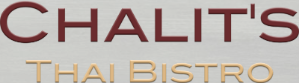What is the color of 'Thai Bistro' in the logo?
Provide a detailed answer to the question using information from the image.

In the logo, 'Thai Bistro' is presented below 'Chalit's' in a contrasting light gold hue, symbolizing a welcoming and high-quality dining experience.